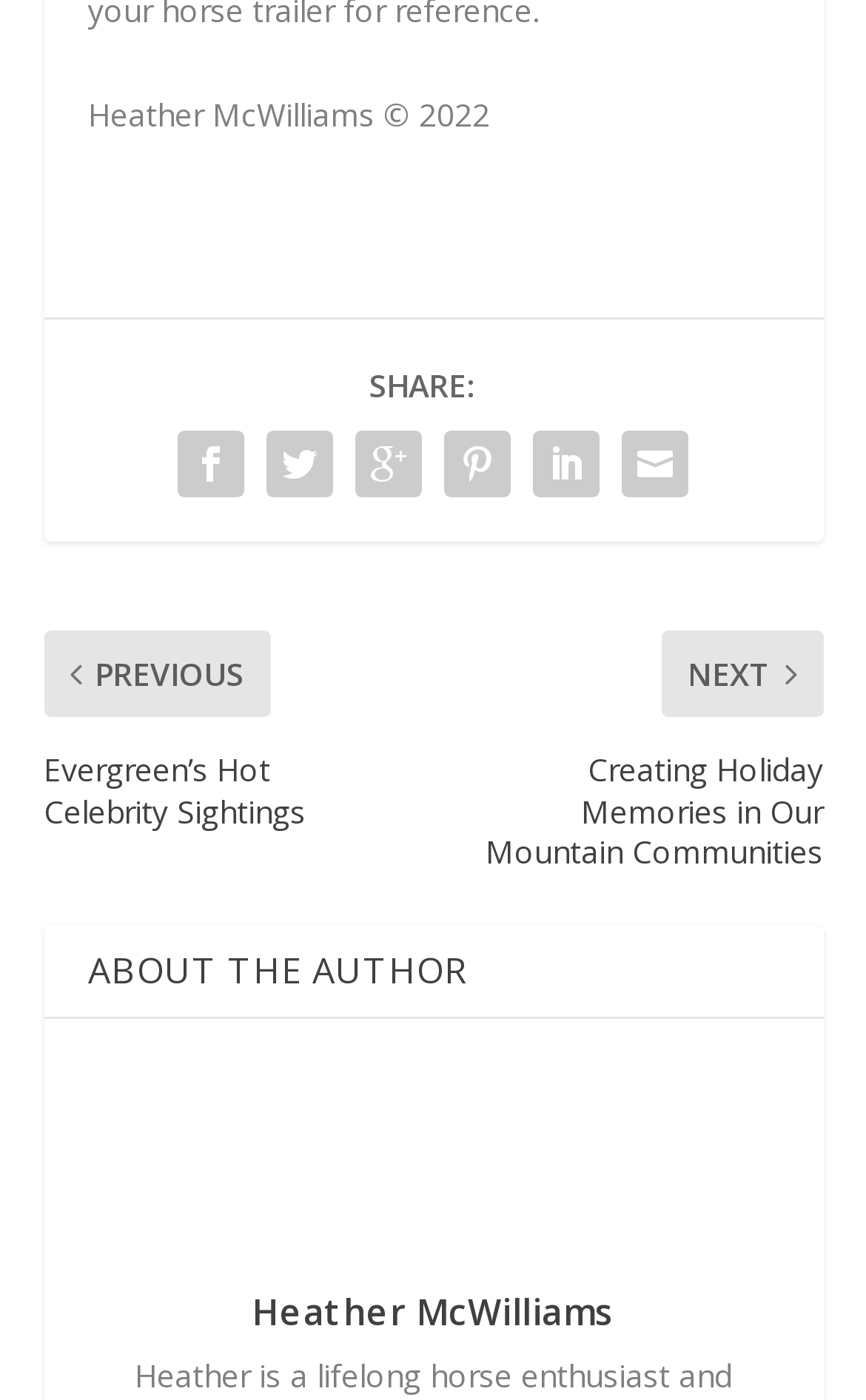Please identify the bounding box coordinates of the region to click in order to complete the given instruction: "Read about the author". The coordinates should be four float numbers between 0 and 1, i.e., [left, top, right, bottom].

[0.05, 0.661, 0.95, 0.726]